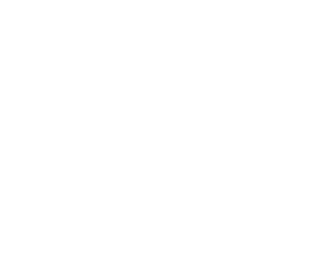Using the information in the image, could you please answer the following question in detail:
What is the purpose of the blog?

The purpose of the blog is to engage readers in a conversation about skincare and well-being, inviting them to explore the science and benefits of the featured products, and to provide a platform for readers to learn about natural and effective solutions in beauty and health.